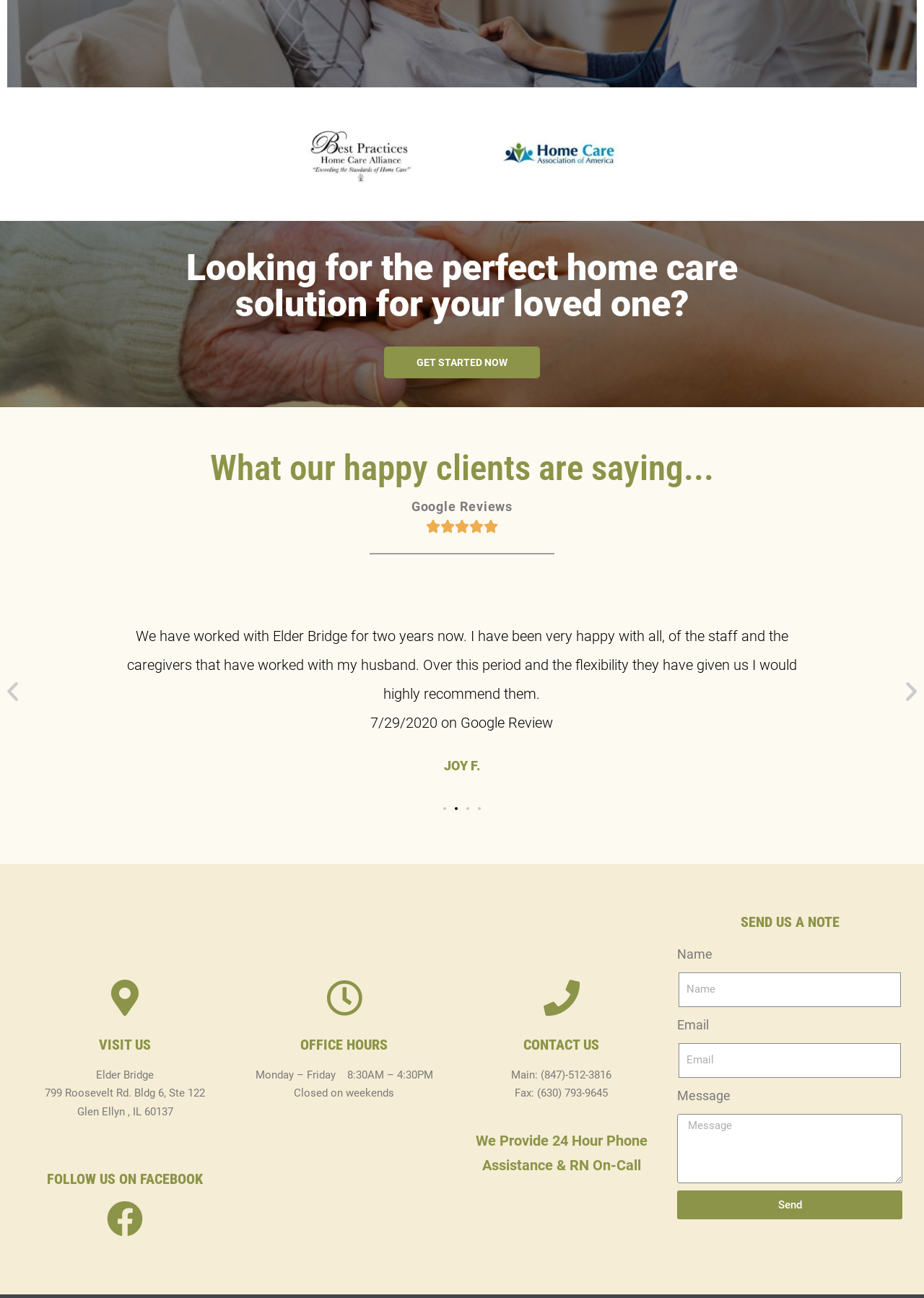Reply to the question with a single word or phrase:
What is the rating on Google Reviews?

5/5